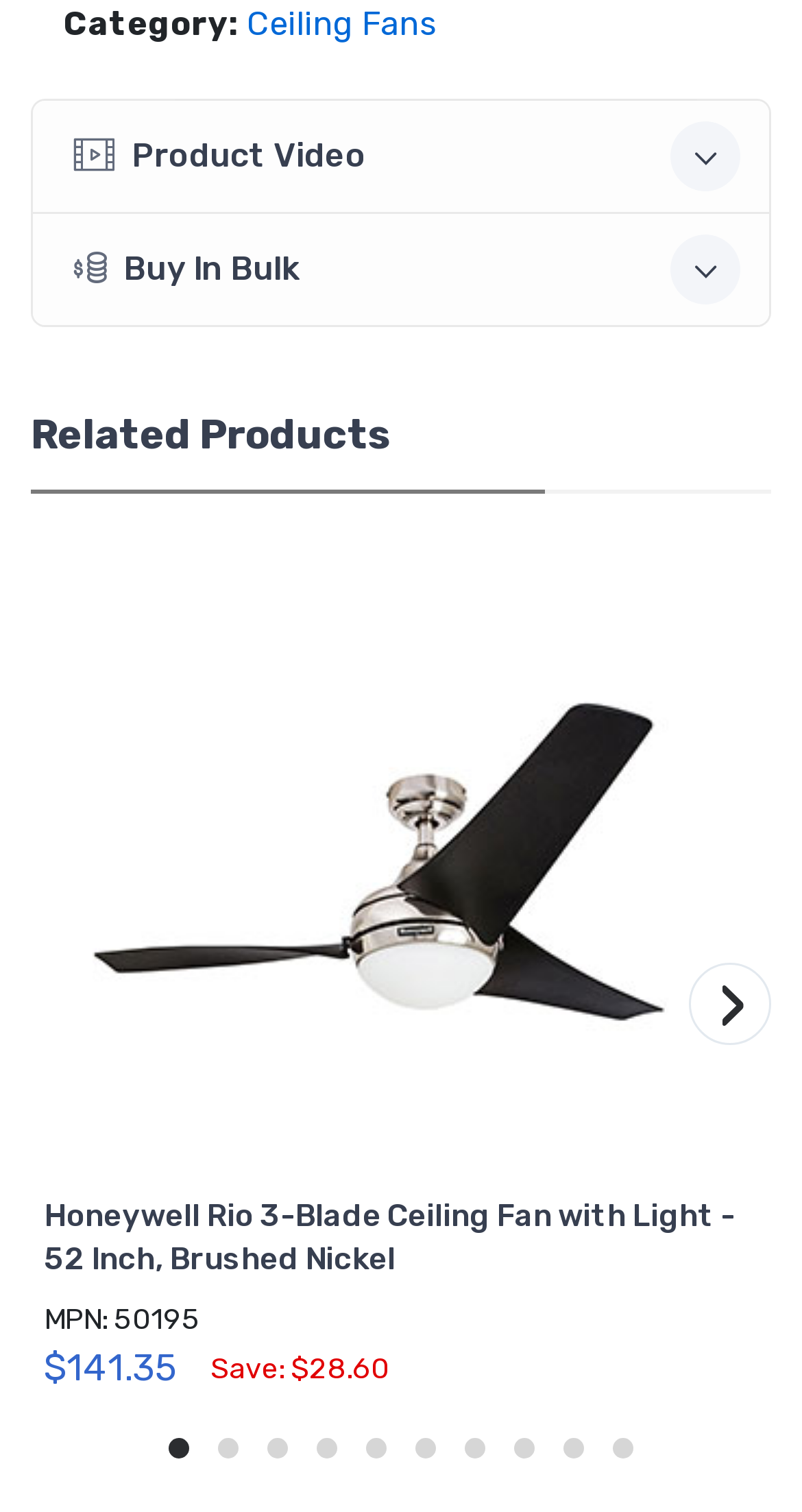Use a single word or phrase to respond to the question:
Can I buy the product in bulk?

Yes